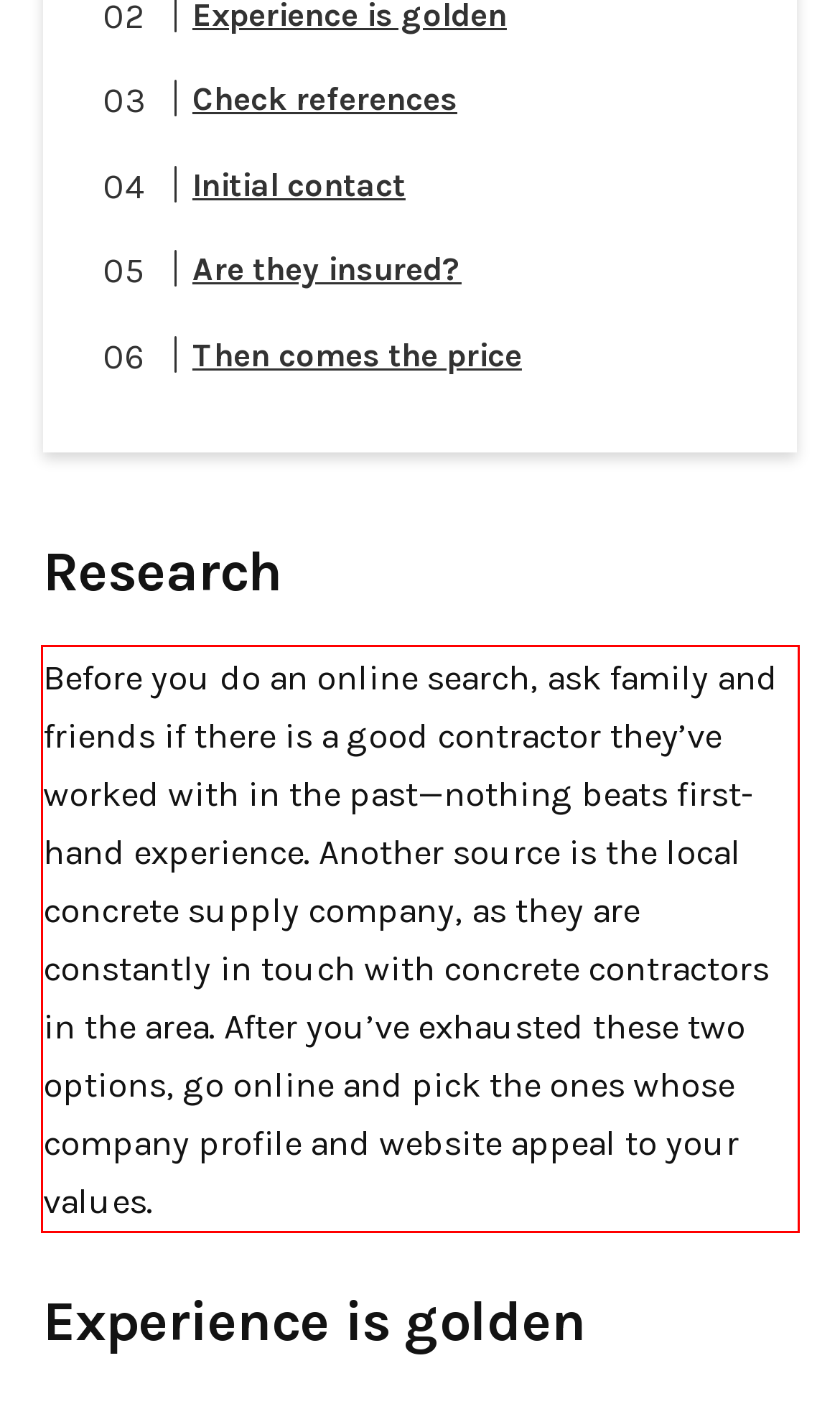Using the provided screenshot of a webpage, recognize and generate the text found within the red rectangle bounding box.

Before you do an online search, ask family and friends if there is a good contractor they’ve worked with in the past—nothing beats first-hand experience. Another source is the local concrete supply company, as they are constantly in touch with concrete contractors in the area. After you’ve exhausted these two options, go online and pick the ones whose company profile and website appeal to your values.